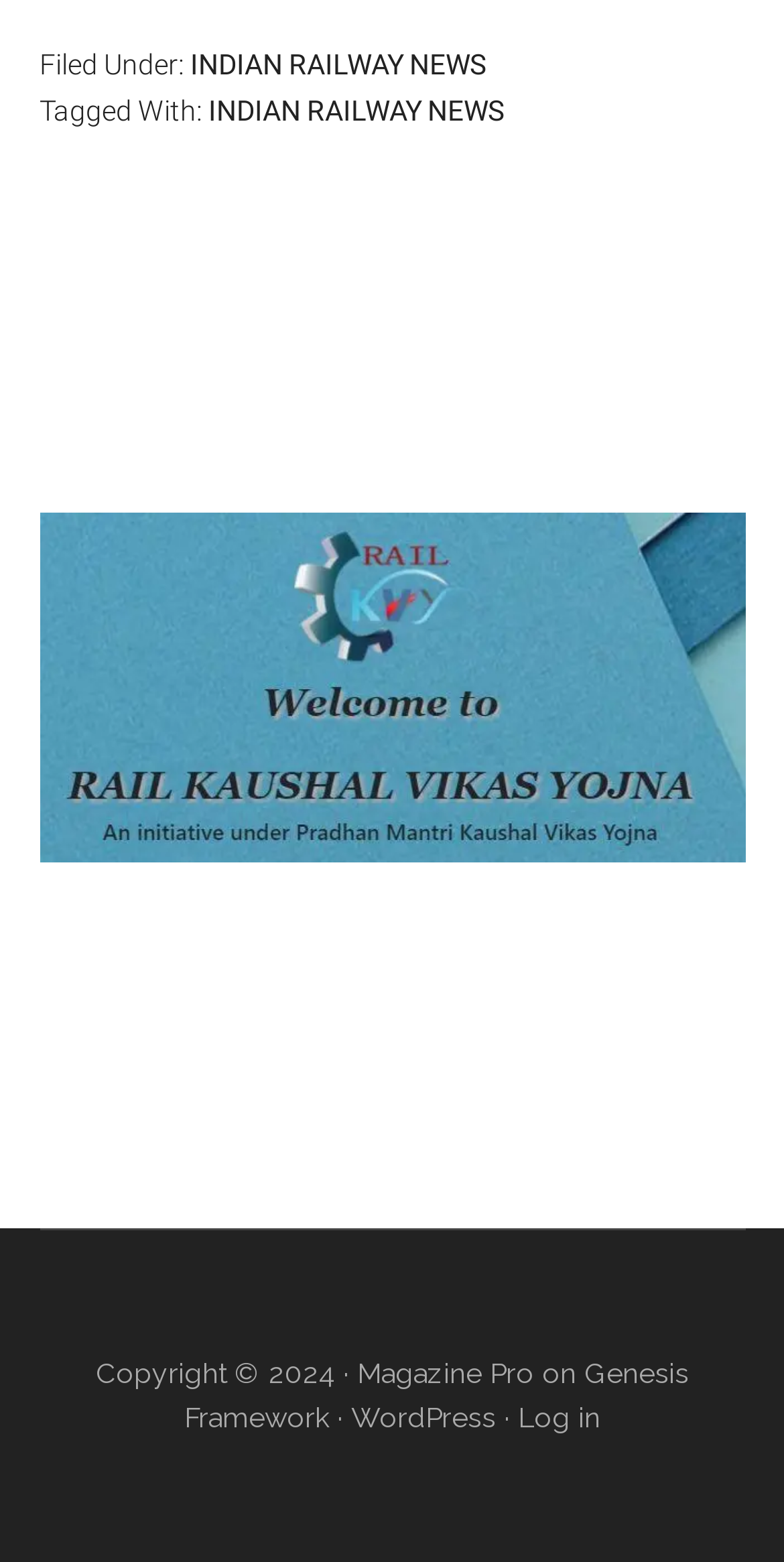Please answer the following question using a single word or phrase: 
What is the name of the theme used by the website?

Magazine Pro